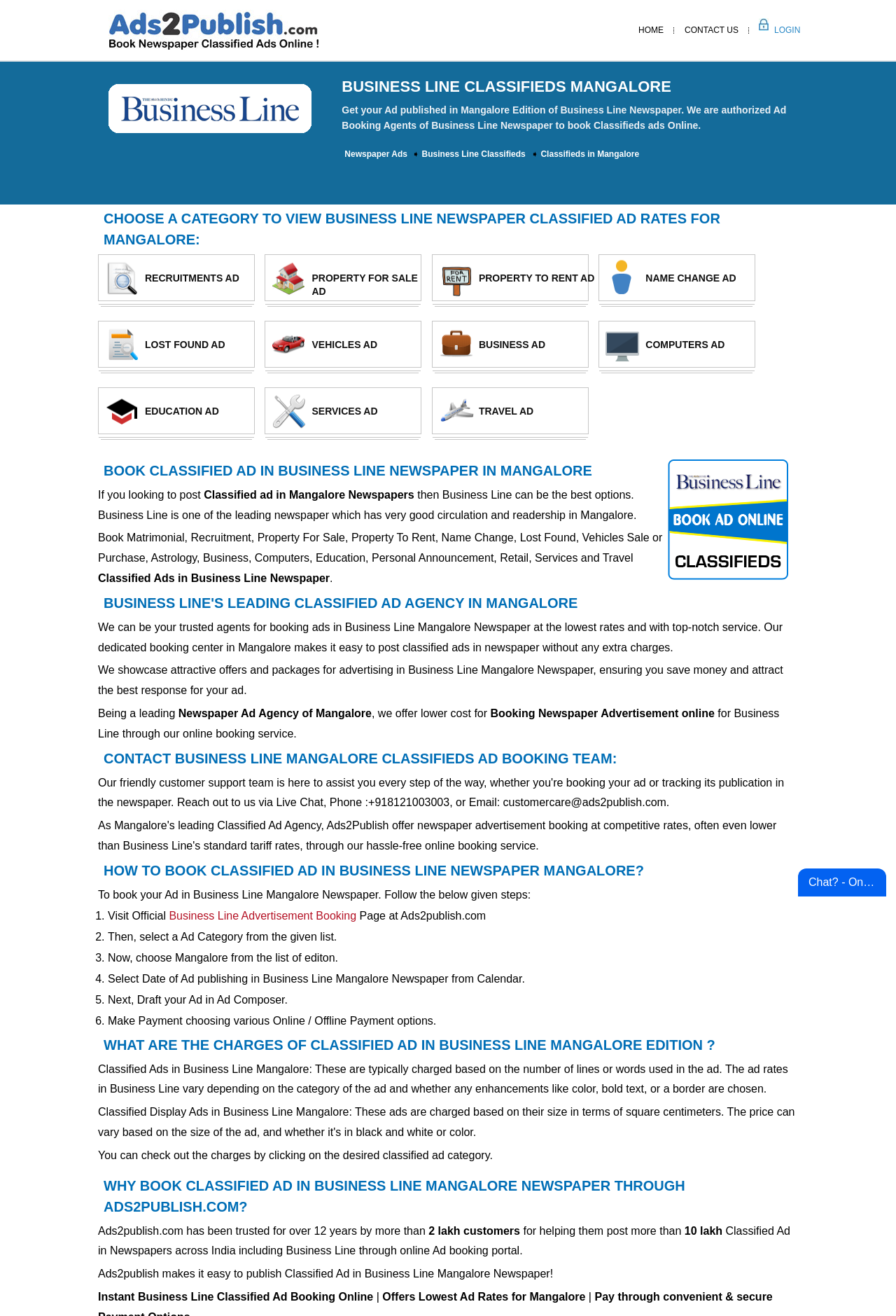Why should I book classified ad through Ads2publish.com?
Carefully analyze the image and provide a detailed answer to the question.

I found the answer by looking at the section 'WHY BOOK CLASSIFIED AD IN BUSINESS LINE MANGALORE NEWSPAPER THROUGH ADS2PUBLISH.COM?' which highlights the trustworthiness of Ads2publish.com, having been trusted by over 2 lakh customers.